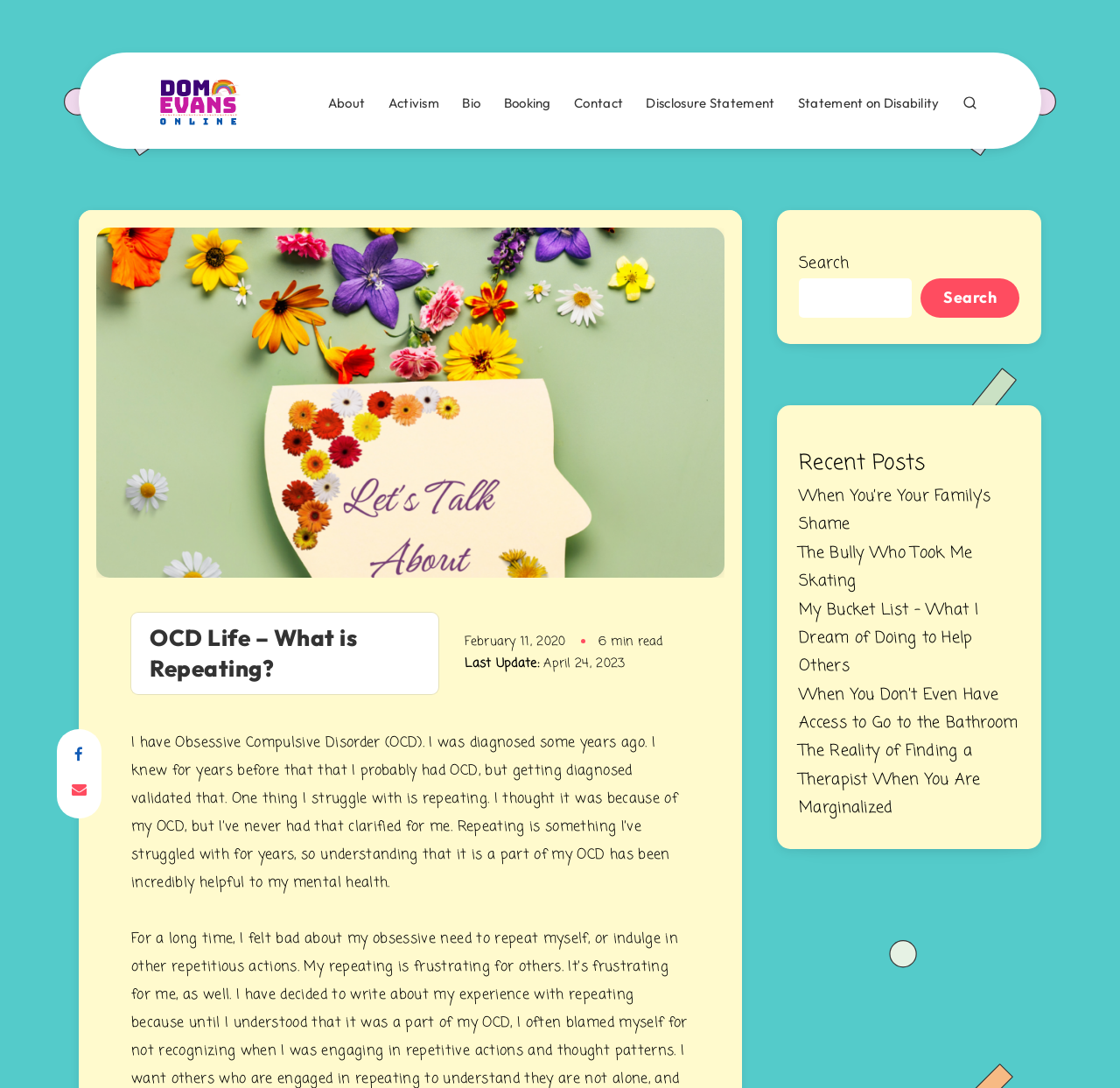Please determine the bounding box coordinates of the section I need to click to accomplish this instruction: "Click on the 'Contact' link".

[0.513, 0.087, 0.556, 0.103]